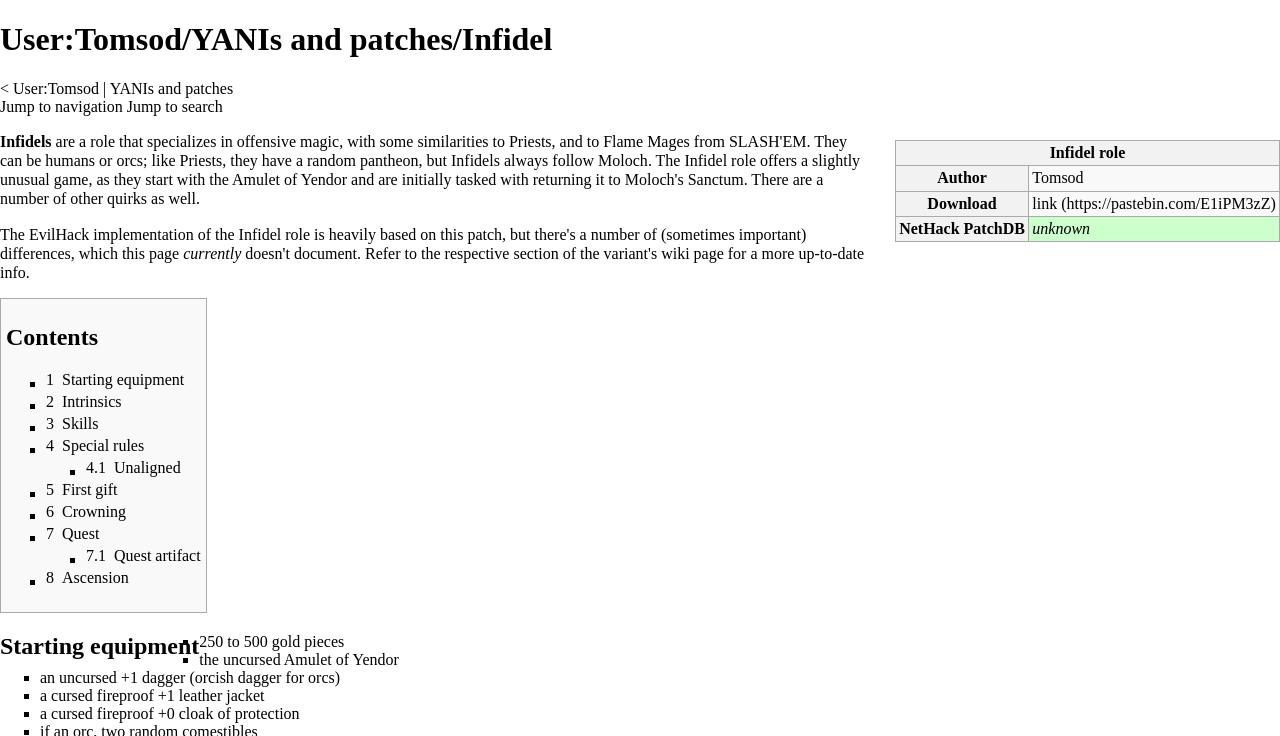Could you provide the bounding box coordinates for the portion of the screen to click to complete this instruction: "Check the first gift of the Infidel role"?

[0.036, 0.654, 0.157, 0.678]